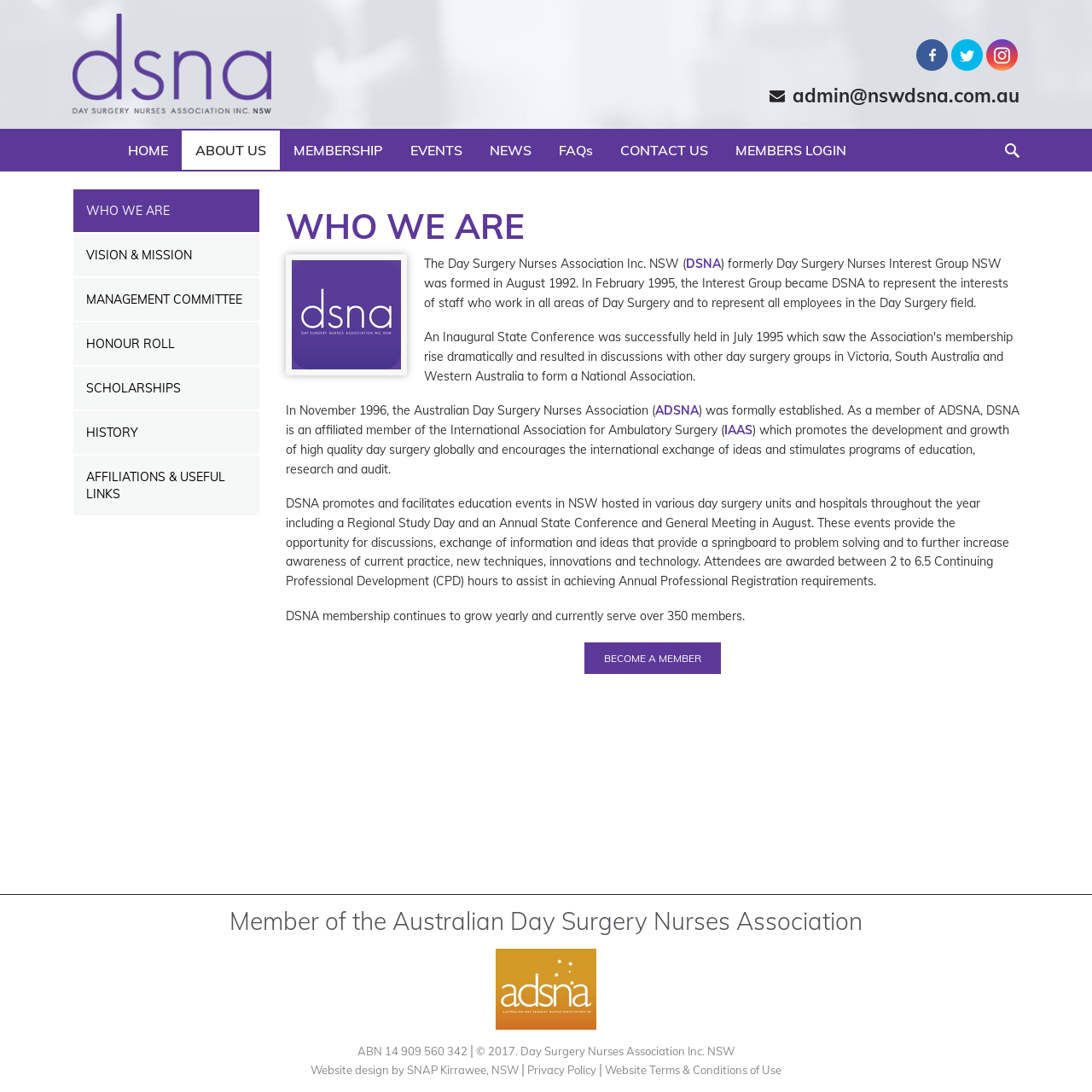Specify the bounding box coordinates of the area to click in order to follow the given instruction: "Share on Facebook."

None